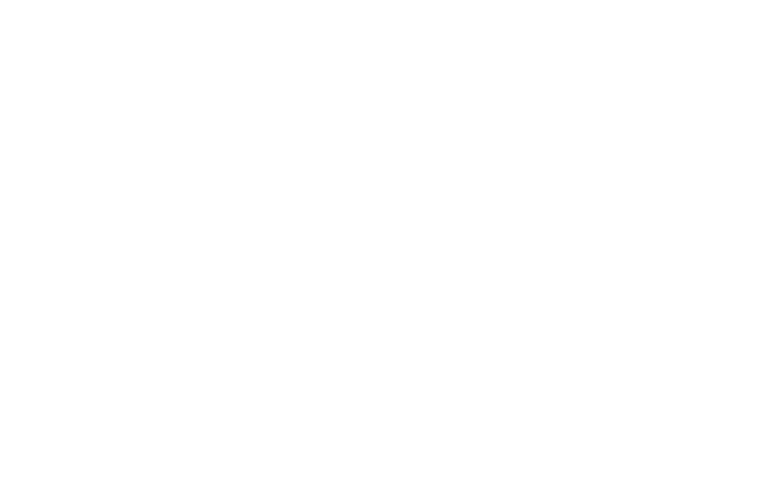What is the purpose of the Xiaoqiang ROS tutorial?
Utilize the image to construct a detailed and well-explained answer.

The caption states that the comprehensive approach of the Xiaoqiang ROS tutorial aims to enhance user engagement with robotic technology and its applications, which implies that the tutorial is designed to facilitate a deeper understanding and interaction with the robot.